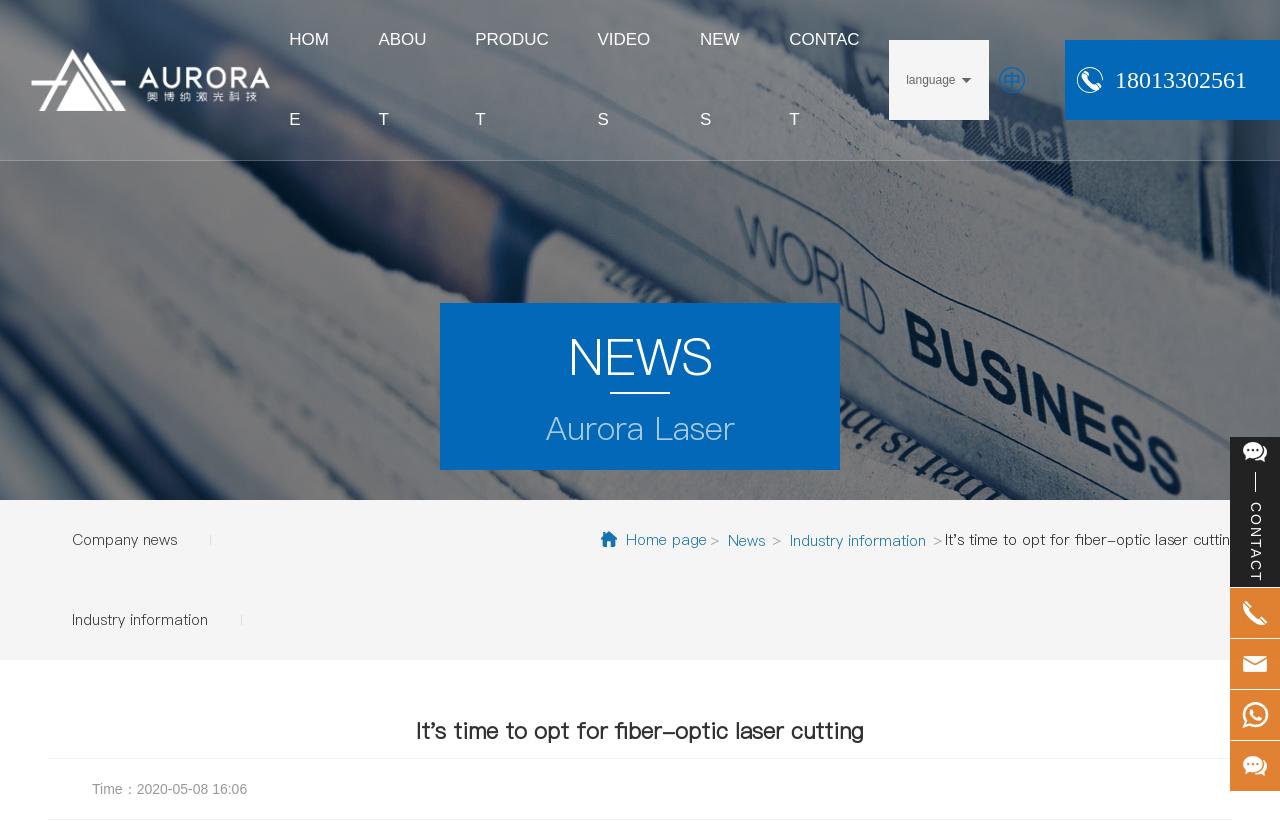What is the purpose of the separator below the 'NEWS' text?
Can you offer a detailed and complete answer to this question?

I noticed that there is a separator element with an orientation of horizontal below the 'NEWS' text, which has a bounding box coordinate of [0.477, 0.477, 0.523, 0.494]. This separator is likely used to separate sections of the webpage, creating a visual distinction between different parts of the content.